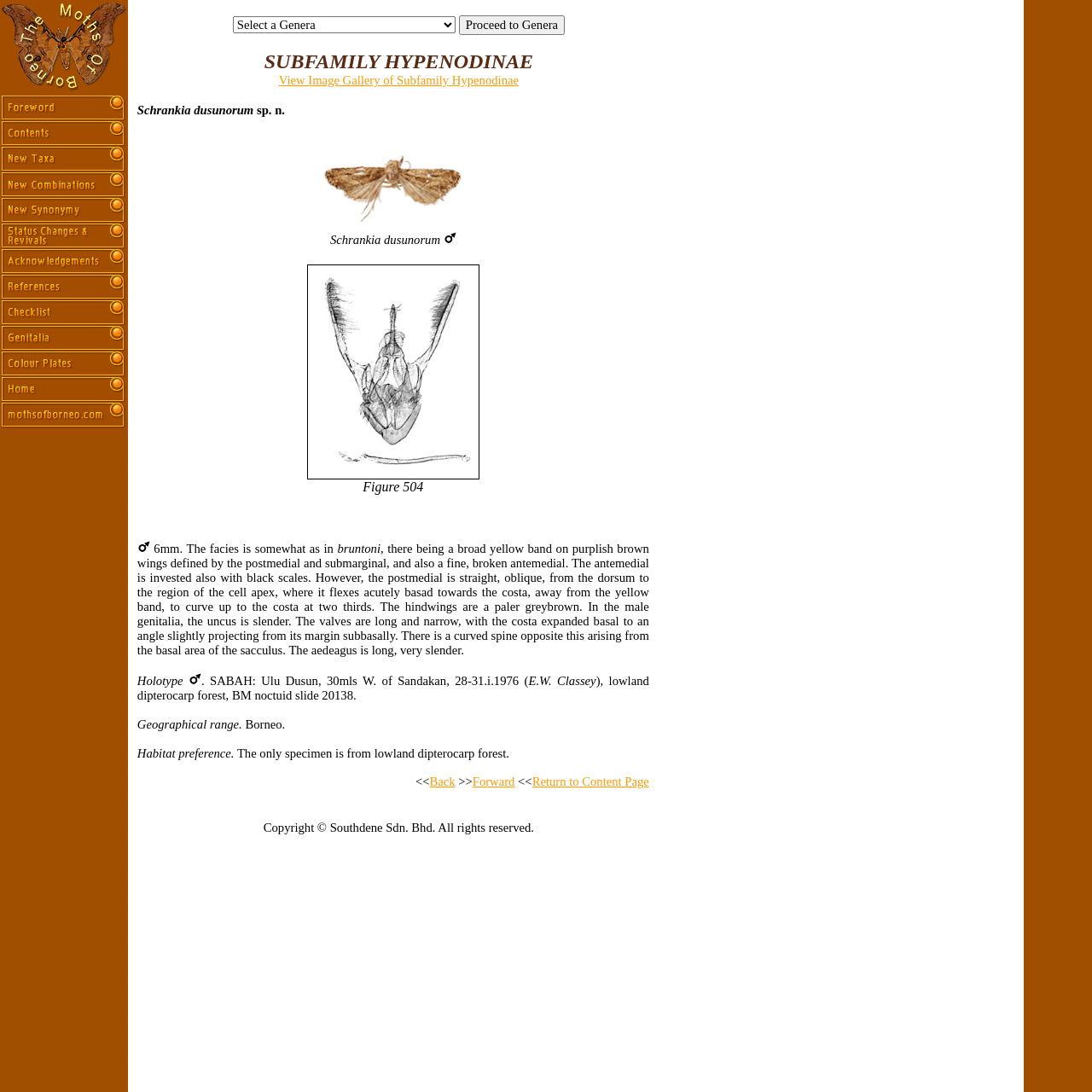Please give a short response to the question using one word or a phrase:
What is the name of the moth species described on this page?

Schrankia dusunorum